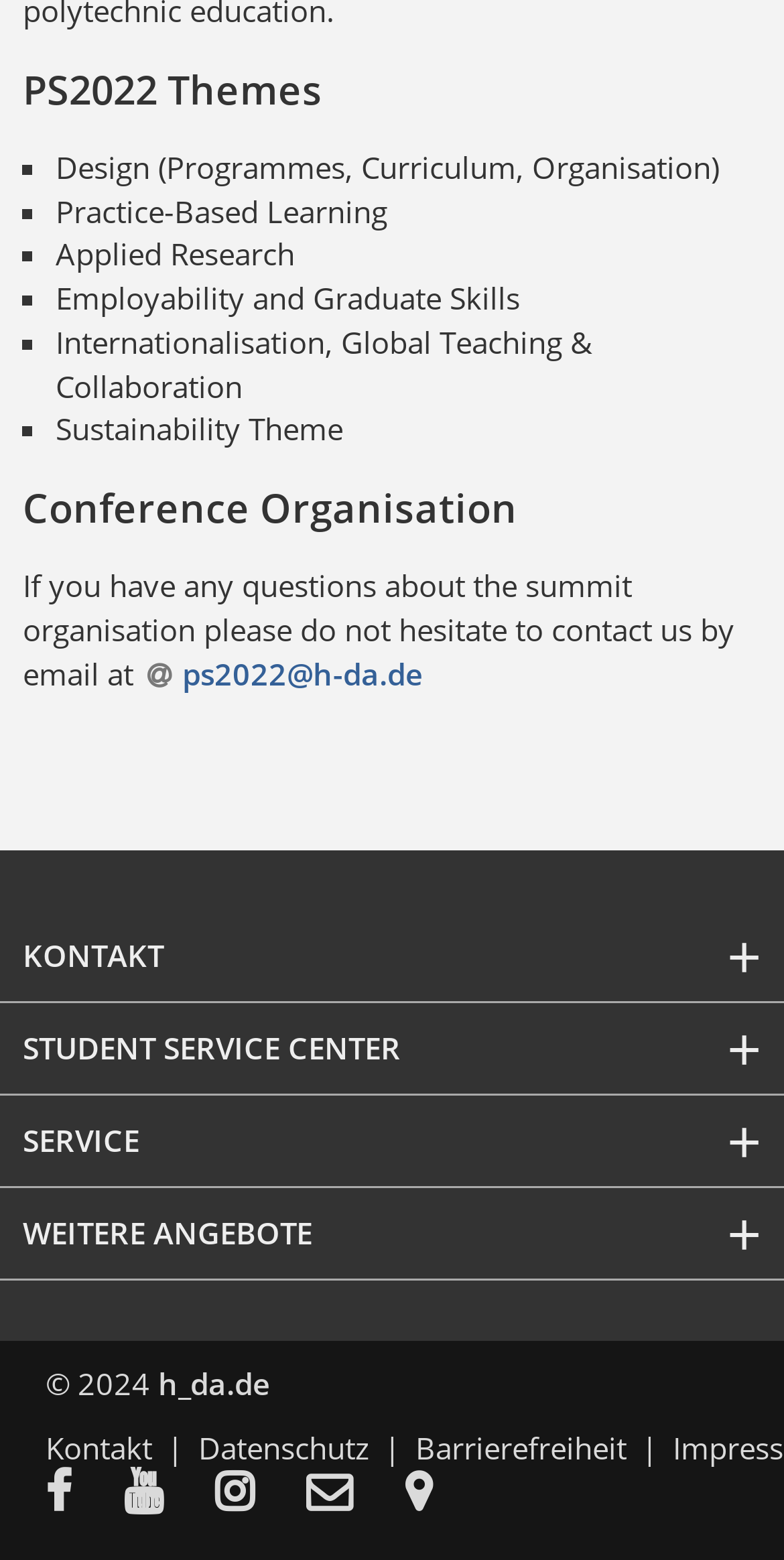Determine the bounding box coordinates of the region to click in order to accomplish the following instruction: "Go to the Kontakt page". Provide the coordinates as four float numbers between 0 and 1, specifically [left, top, right, bottom].

[0.058, 0.916, 0.253, 0.941]